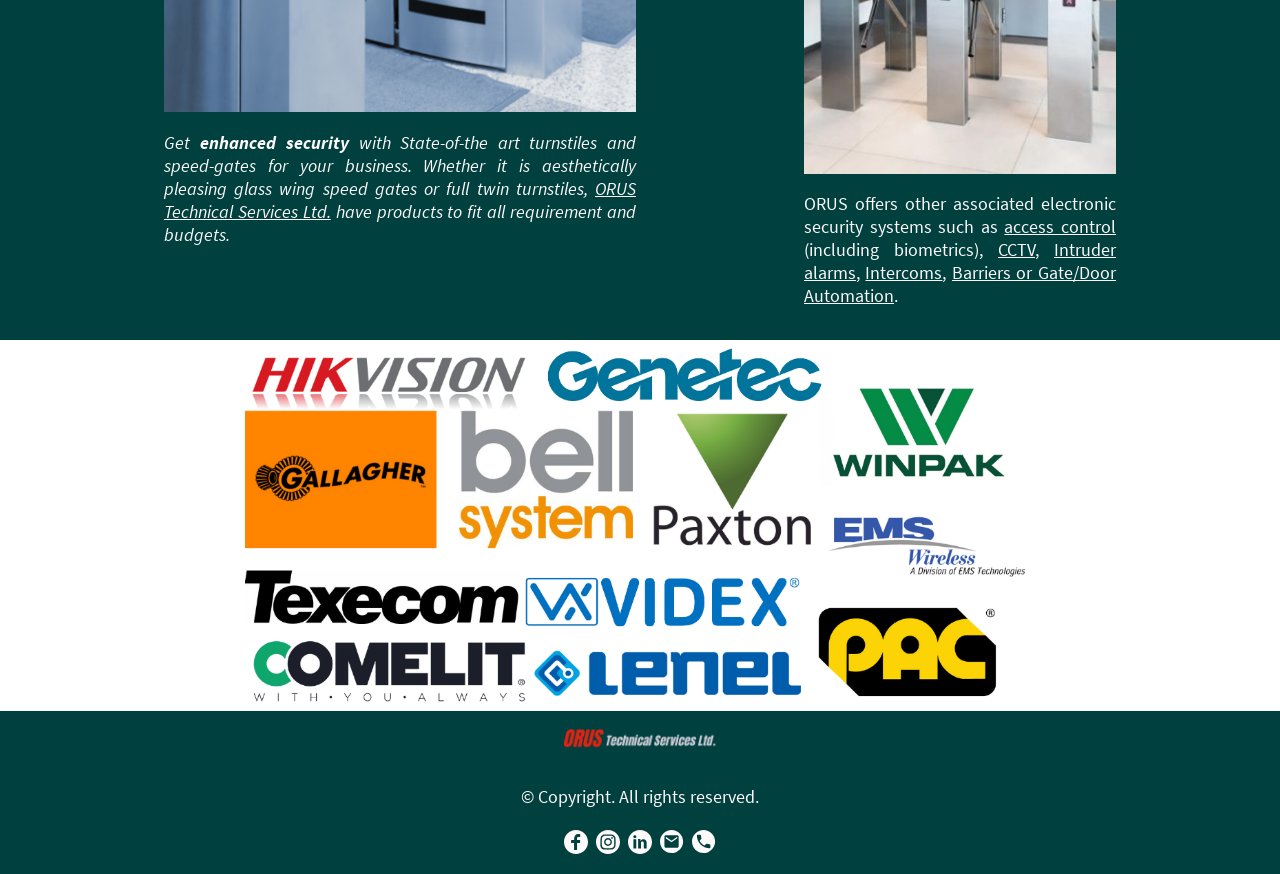Respond with a single word or phrase:
What type of security systems does ORUS offer?

Electronic security systems